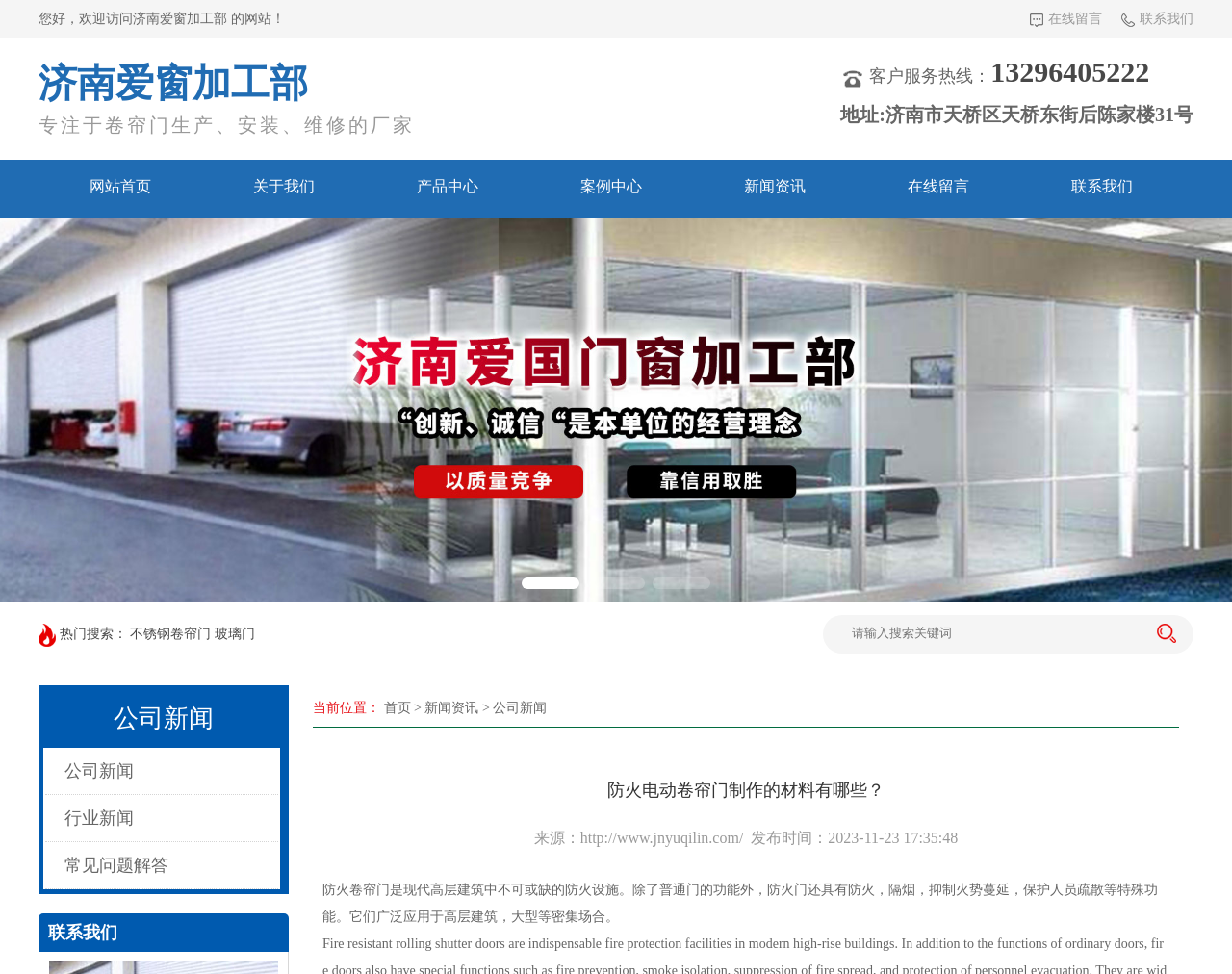Please locate the bounding box coordinates for the element that should be clicked to achieve the following instruction: "View company news". Ensure the coordinates are given as four float numbers between 0 and 1, i.e., [left, top, right, bottom].

[0.037, 0.768, 0.226, 0.815]